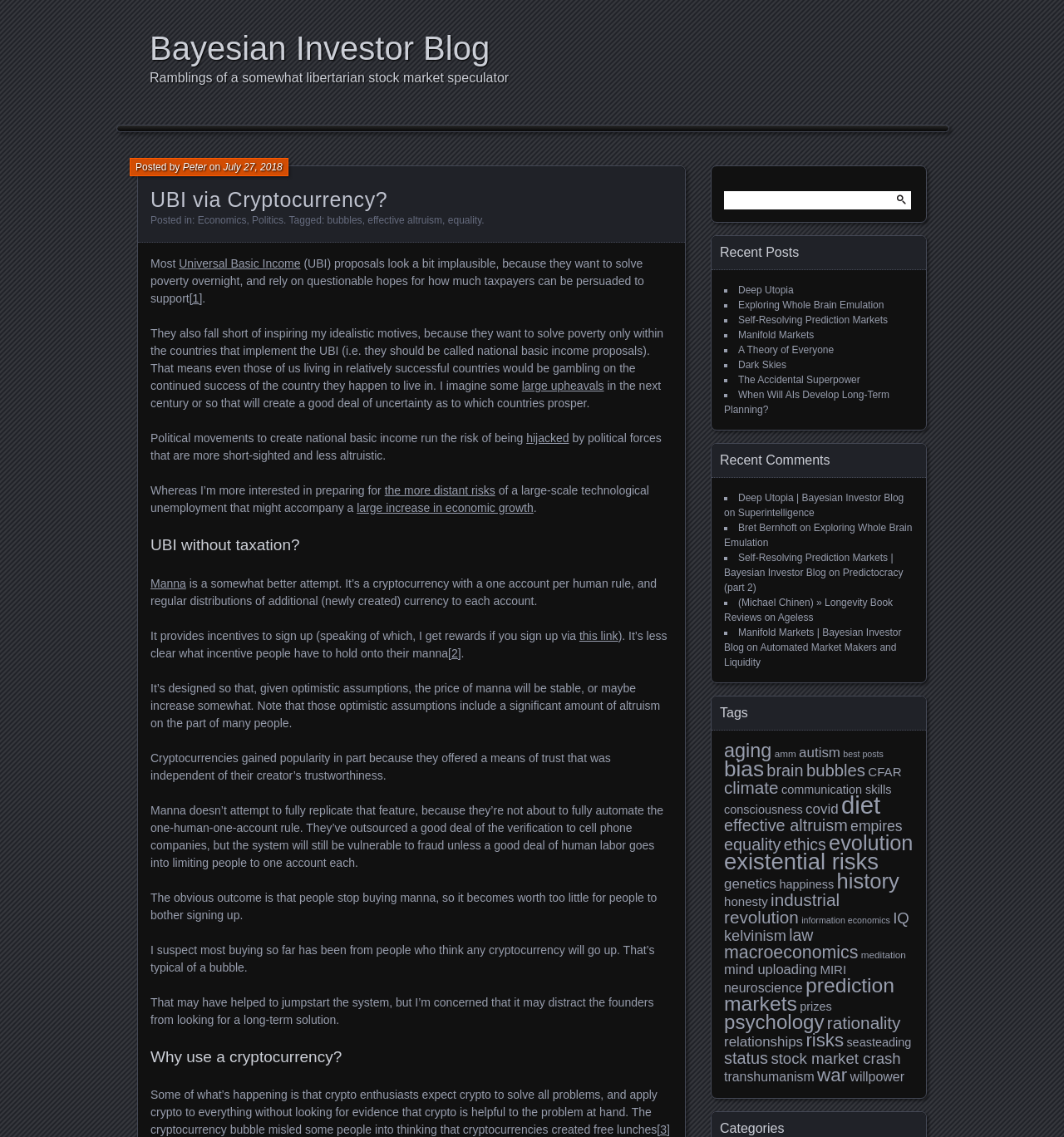Determine the bounding box coordinates of the clickable element necessary to fulfill the instruction: "Read the post 'UBI via Cryptocurrency?'". Provide the coordinates as four float numbers within the 0 to 1 range, i.e., [left, top, right, bottom].

[0.141, 0.164, 0.632, 0.186]